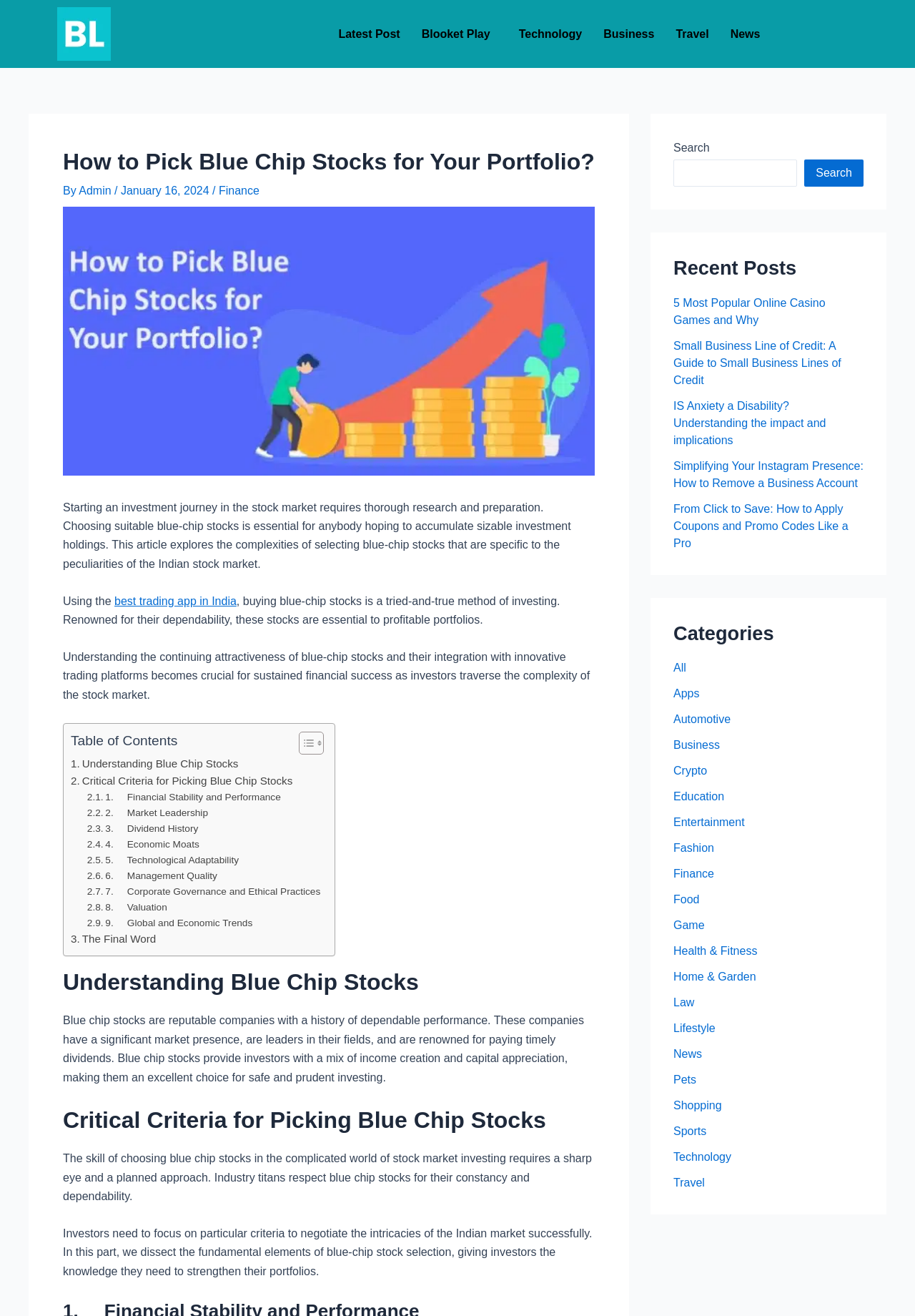Please extract the webpage's main title and generate its text content.

How to Pick Blue Chip Stocks for Your Portfolio?